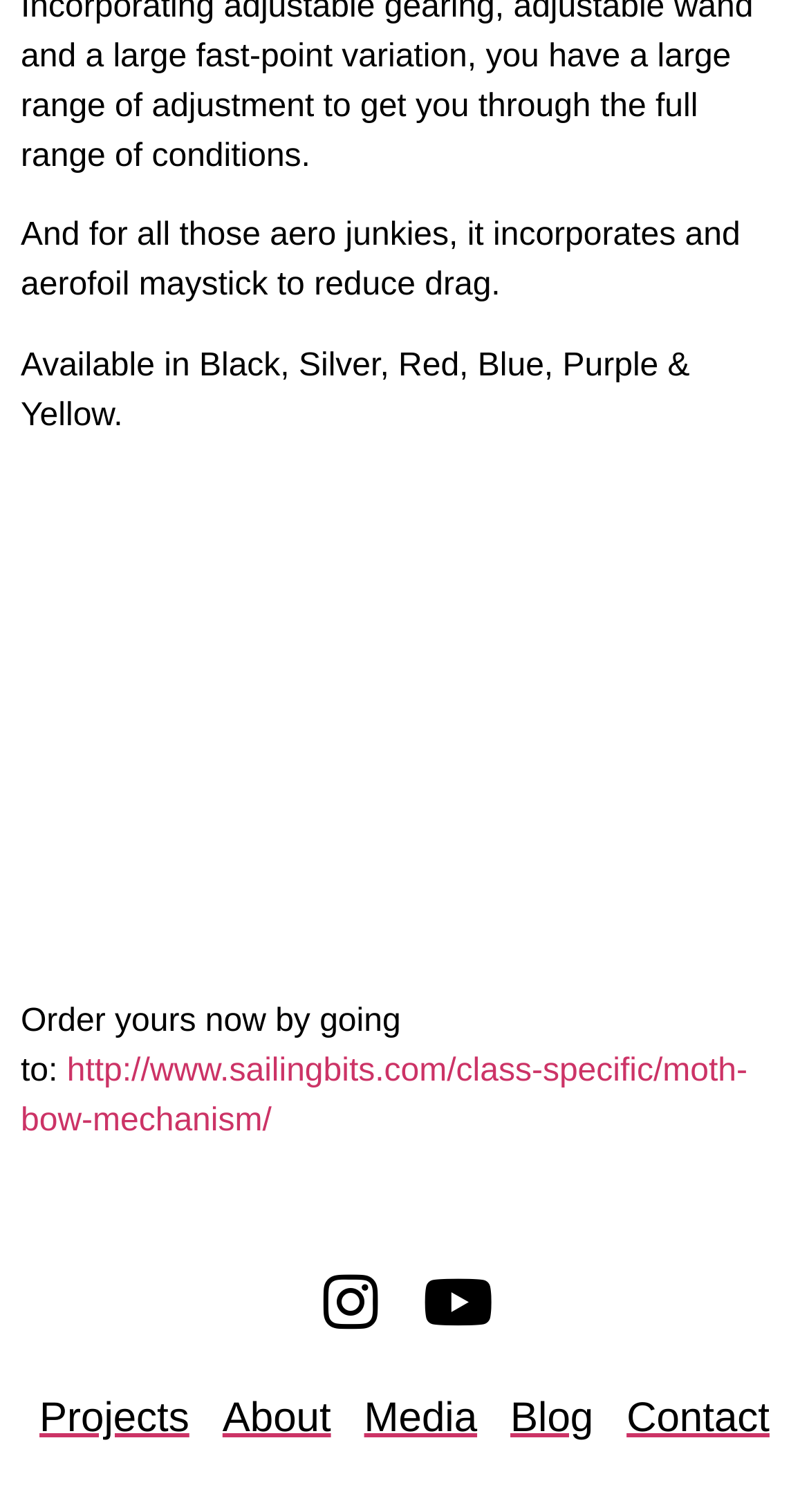Find the bounding box coordinates for the UI element whose description is: "http://www.sailingbits.com/class-specific/moth-bow-mechanism/". The coordinates should be four float numbers between 0 and 1, in the format [left, top, right, bottom].

[0.026, 0.697, 0.924, 0.753]